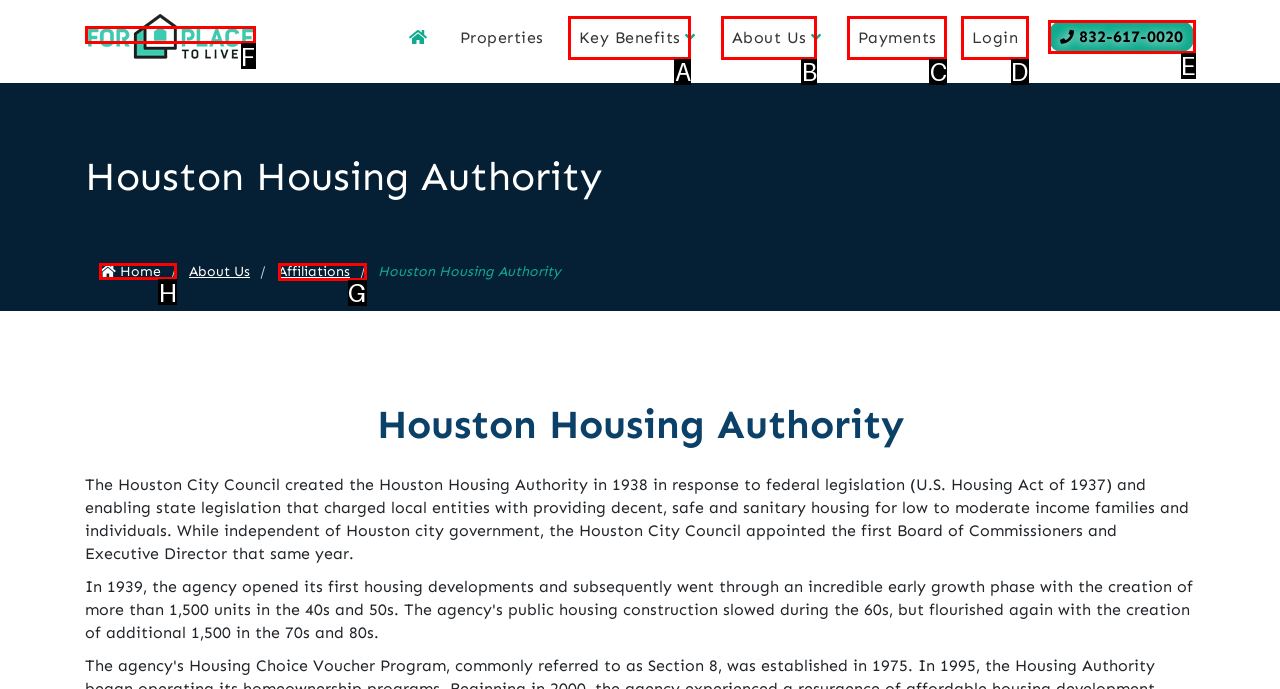Identify the HTML element you need to click to achieve the task: Go to Home page. Respond with the corresponding letter of the option.

H